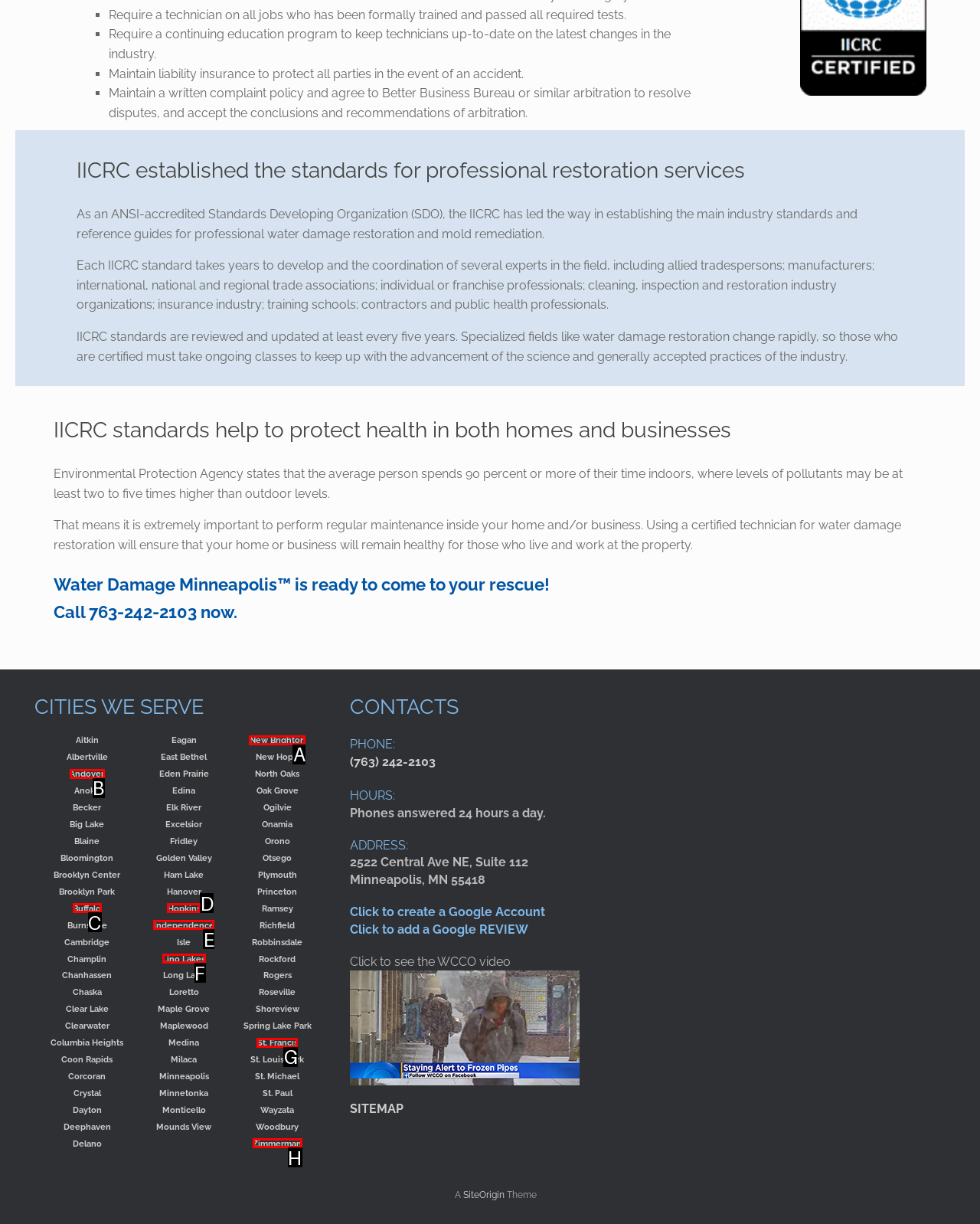Which HTML element matches the description: Lino Lakes the best? Answer directly with the letter of the chosen option.

F